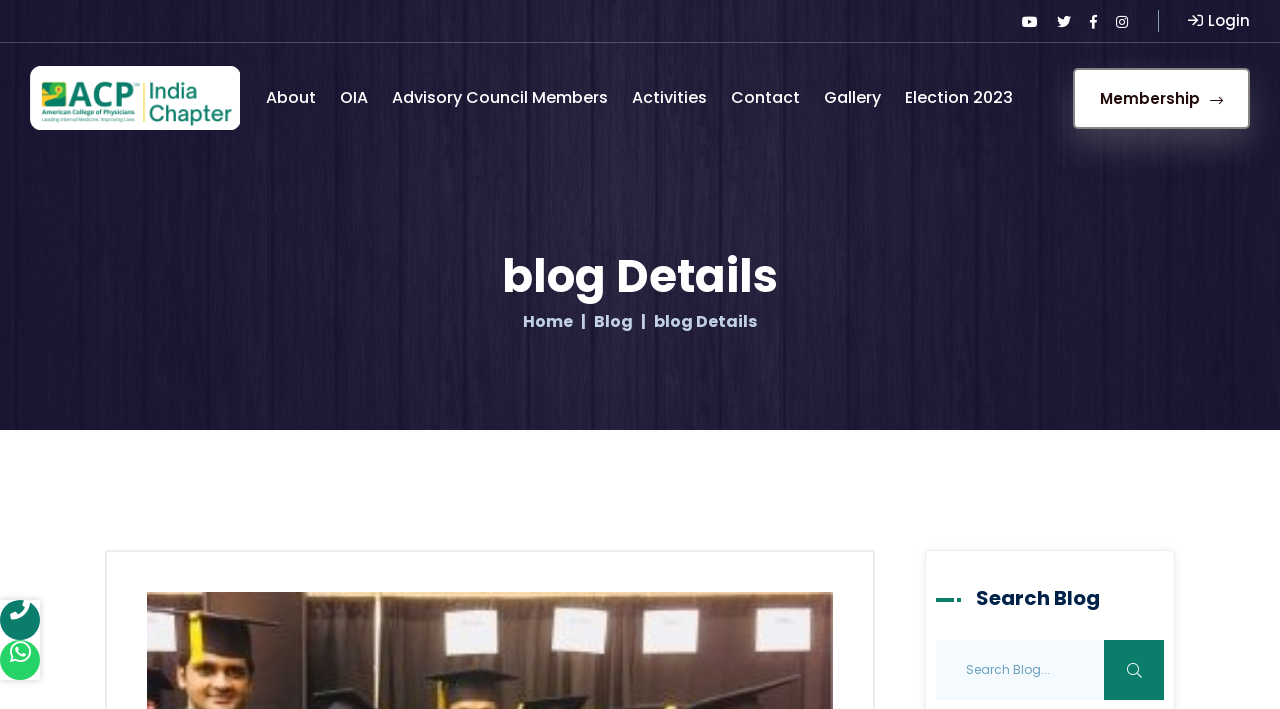What type of content is available on the 'Gallery' page?
Look at the image and construct a detailed response to the question.

The 'Gallery' page is likely to contain images or photos, as it is a common convention for gallery pages to display visual content. This is also supported by the fact that the 'Gallery' link is located alongside other links such as 'About' and 'Activities', which suggests that it is a content-related page.